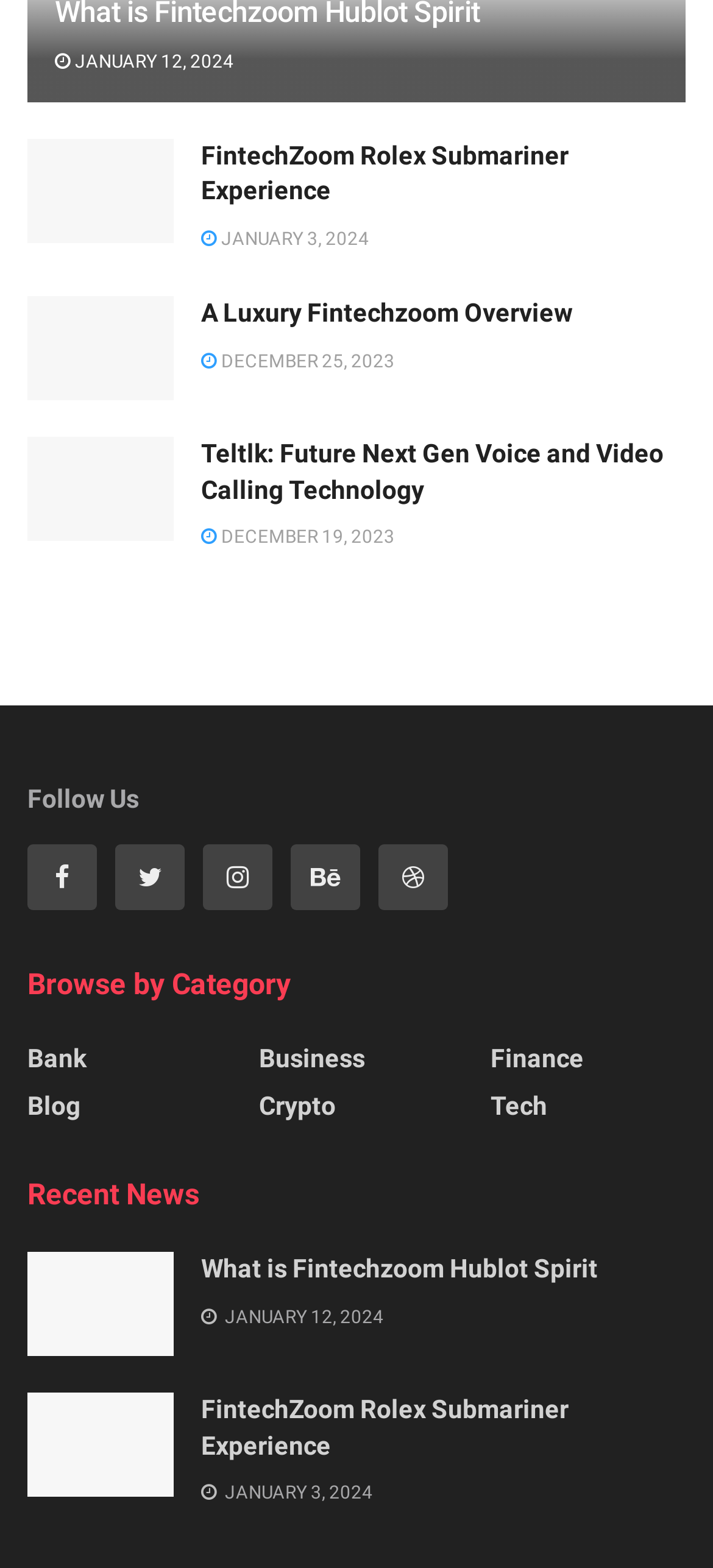Pinpoint the bounding box coordinates of the clickable element to carry out the following instruction: "View the Fintechzoom Hublot Spirit article."

[0.038, 0.798, 0.244, 0.865]